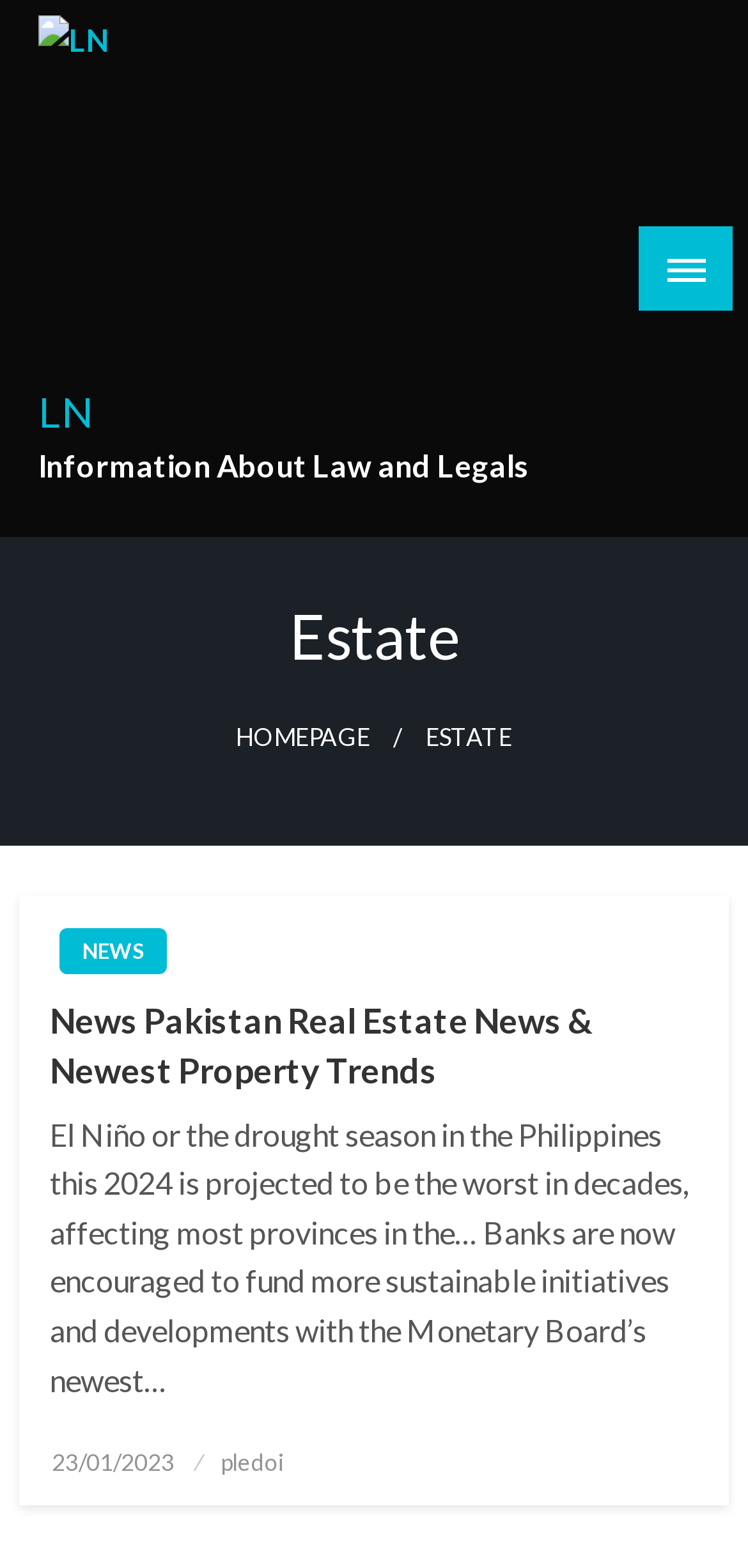What is the name of the estate?
Please use the visual content to give a single word or phrase answer.

LN